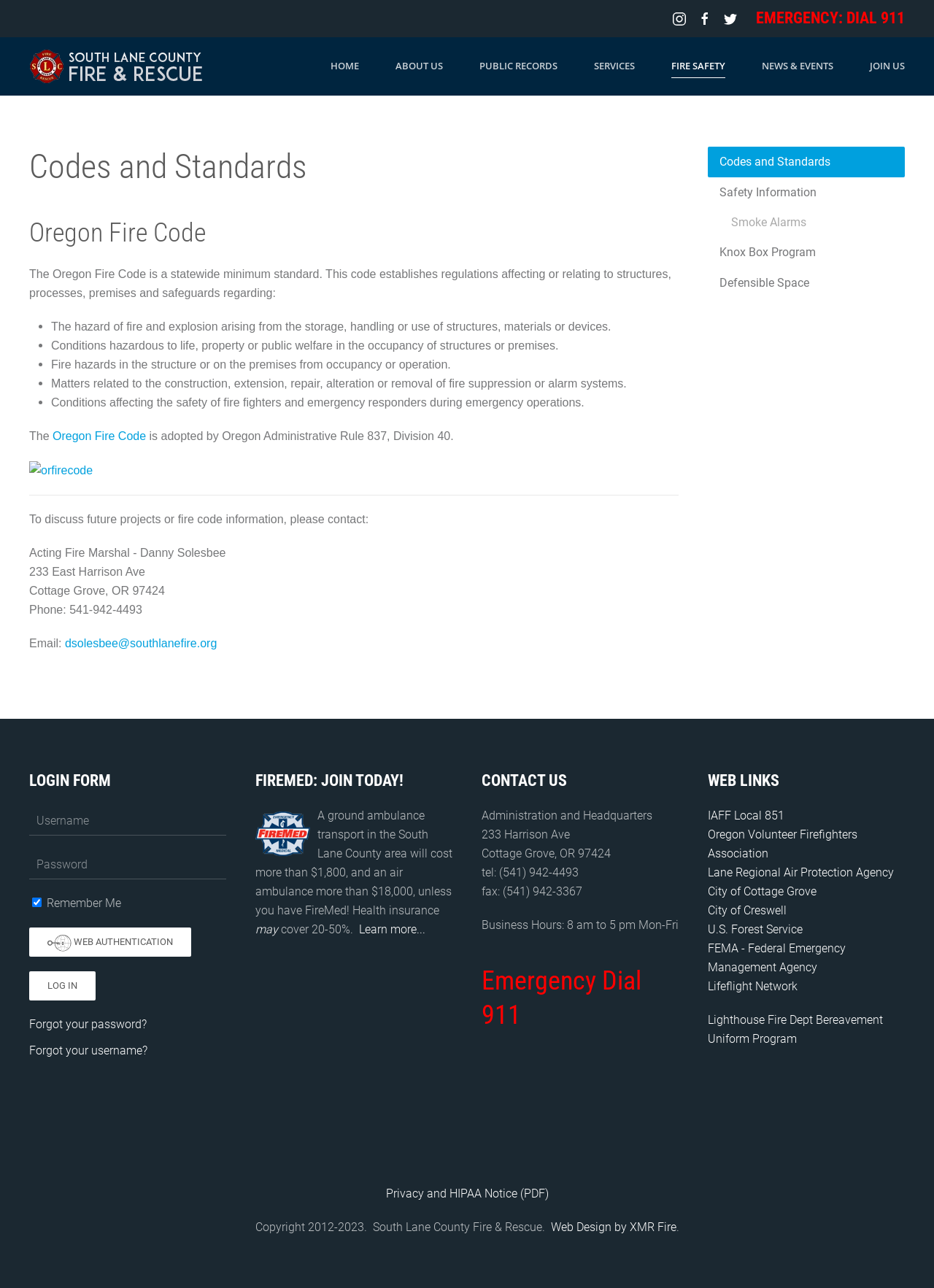What is the purpose of FireMed?
Based on the visual information, provide a detailed and comprehensive answer.

I found the answer by reading the text near the FireMed logo, which says 'A ground ambulance transport in the South Lane County area will cost more than $1,800, and an air ambulance more than $18,000, unless you have FireMed!'.